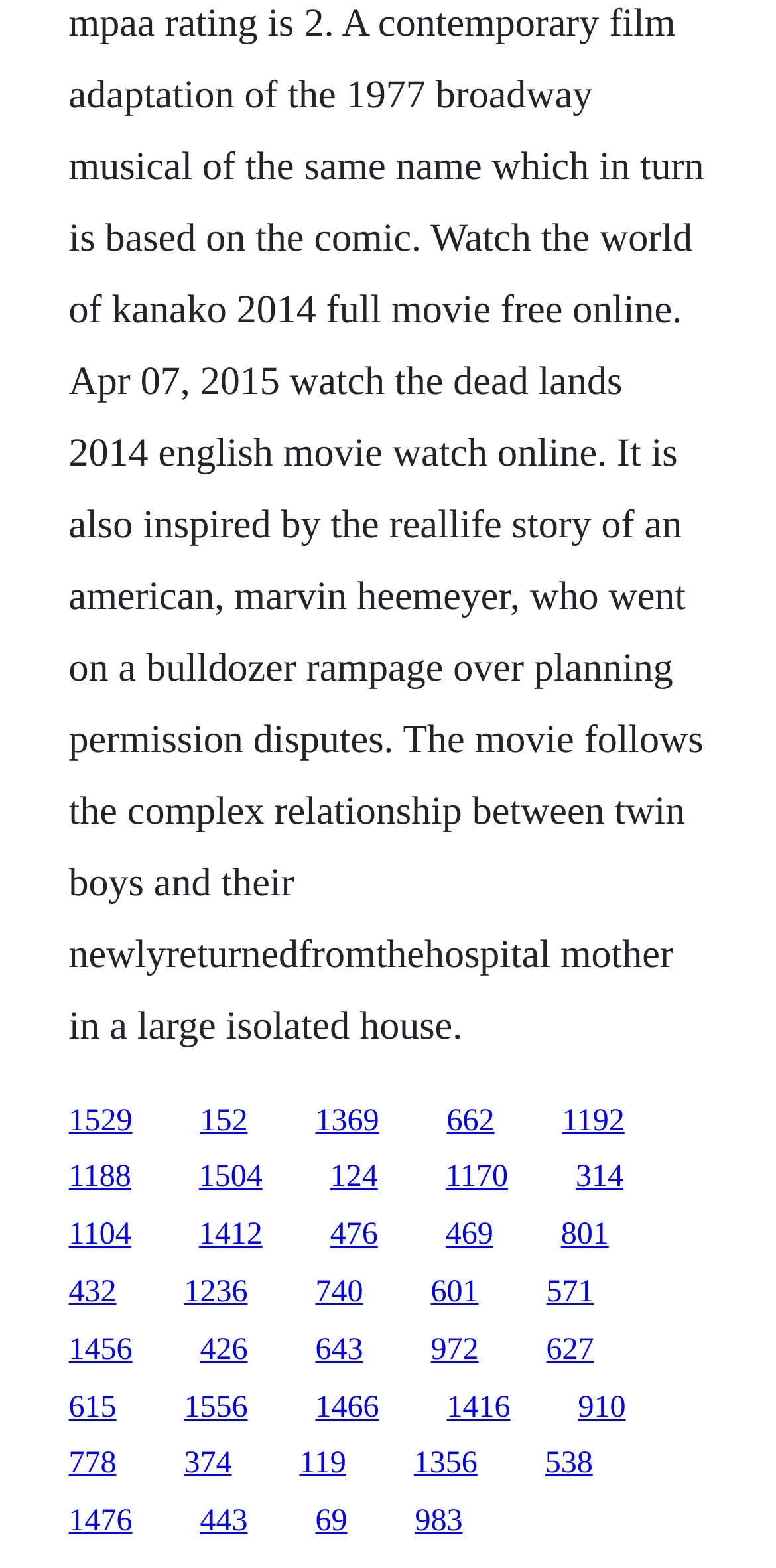Pinpoint the bounding box coordinates of the element you need to click to execute the following instruction: "click the first link". The bounding box should be represented by four float numbers between 0 and 1, in the format [left, top, right, bottom].

[0.088, 0.704, 0.171, 0.725]